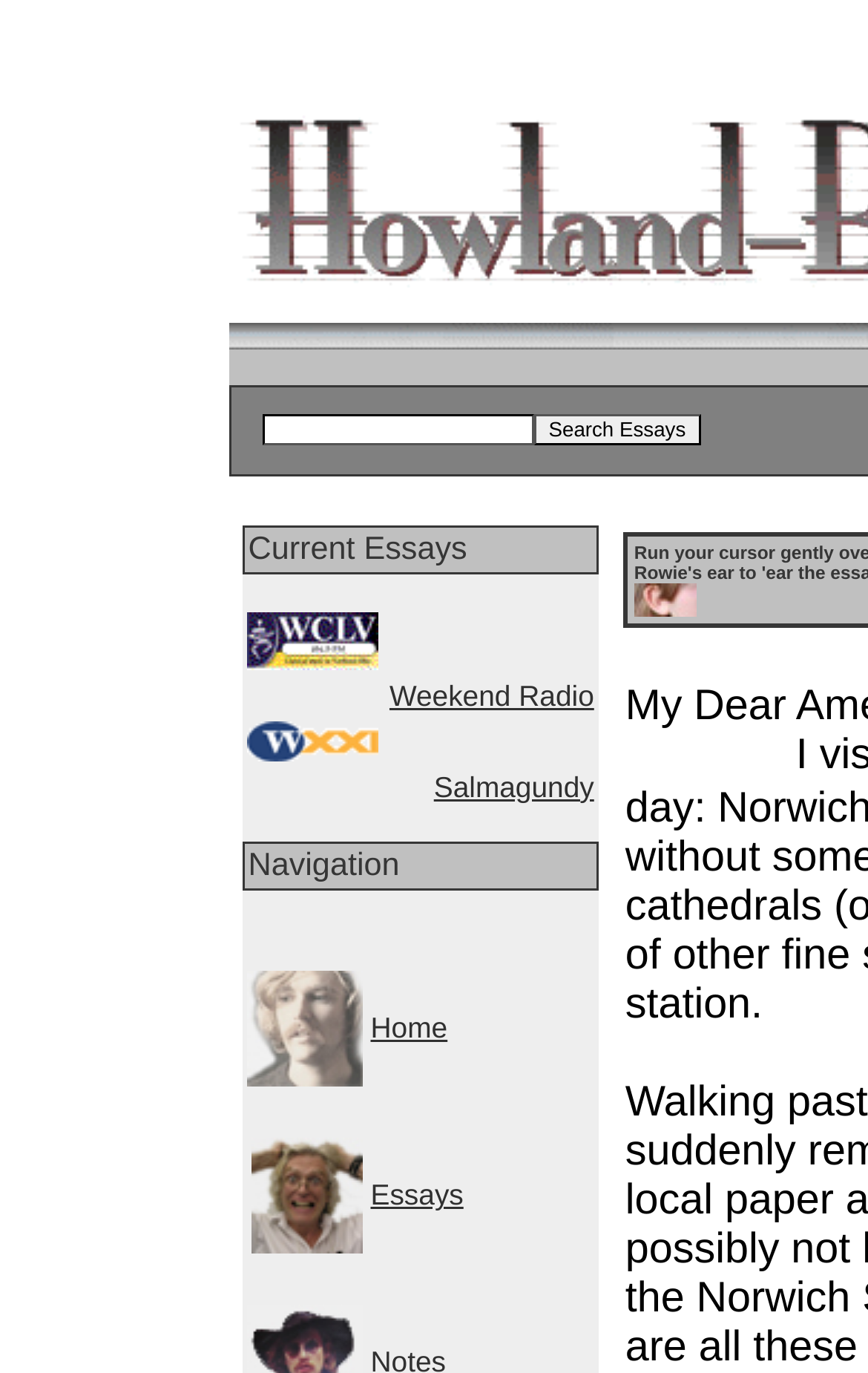From the webpage screenshot, predict the bounding box coordinates (top-left x, top-left y, bottom-right x, bottom-right y) for the UI element described here: Home

[0.427, 0.737, 0.516, 0.761]